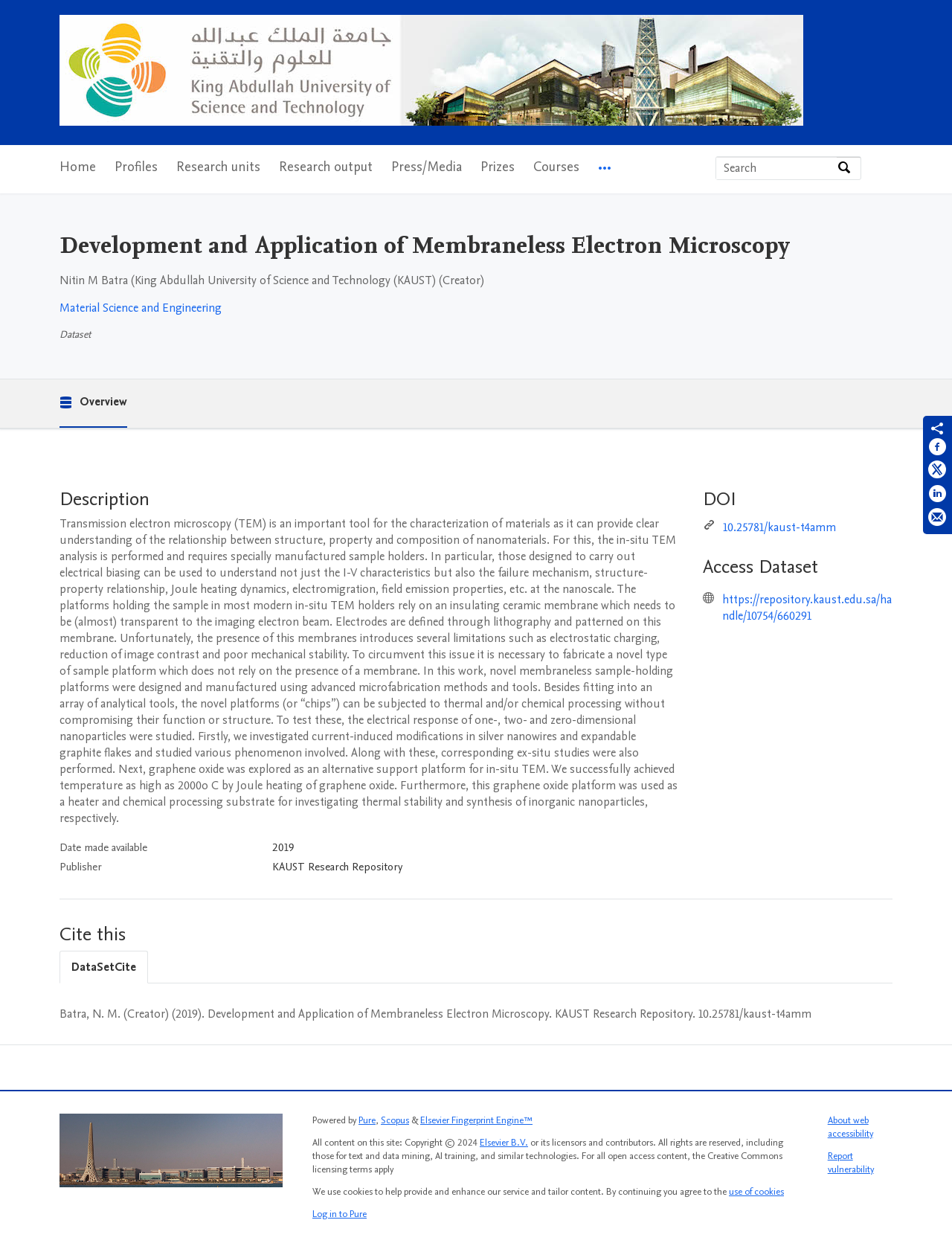Provide an in-depth description of the elements and layout of the webpage.

The webpage is about the development and application of membraneless electron microscopy, with a focus on the research work of Nitin M Batra from King Abdullah University of Science and Technology (KAUST). 

At the top of the page, there is a navigation menu with links to the main navigation, search, and main content. Below this, there is a logo of KAUST FACULTY PORTAL and a main navigation menu with links to Home, Profiles, Research units, Research output, Press/Media, Prizes, Courses, and More navigation options.

On the right side of the page, there is a search bar with a label "Search by expertise, name or affiliation" and a search button. 

The main content of the page is divided into several sections. The first section has a heading "Development and Application of Membraneless Electron Microscopy" and provides a brief description of the research work. Below this, there is a section with the researcher's name, affiliation, and a link to the research unit. 

The next section is about the dataset, with a heading "Description" and a detailed description of the research work, including the use of novel membraneless sample-holding platforms, the study of electrical response of nanoparticles, and the use of graphene oxide as an alternative support platform. 

Below this, there is a table with information about the dataset, including the date made available and the publisher. There is also a section with a heading "DOI" and a link to the DOI. 

The page also has a section with links to access the dataset, cite the research work, and share it on social media platforms. 

At the bottom of the page, there is a footer section with links to the KAUST FACULTY PORTAL logo, powered by Pure, Scopus, and Elsevier Fingerprint Engine, and a copyright notice. There are also links to the use of cookies, log in to Pure, about web accessibility, and report vulnerability.